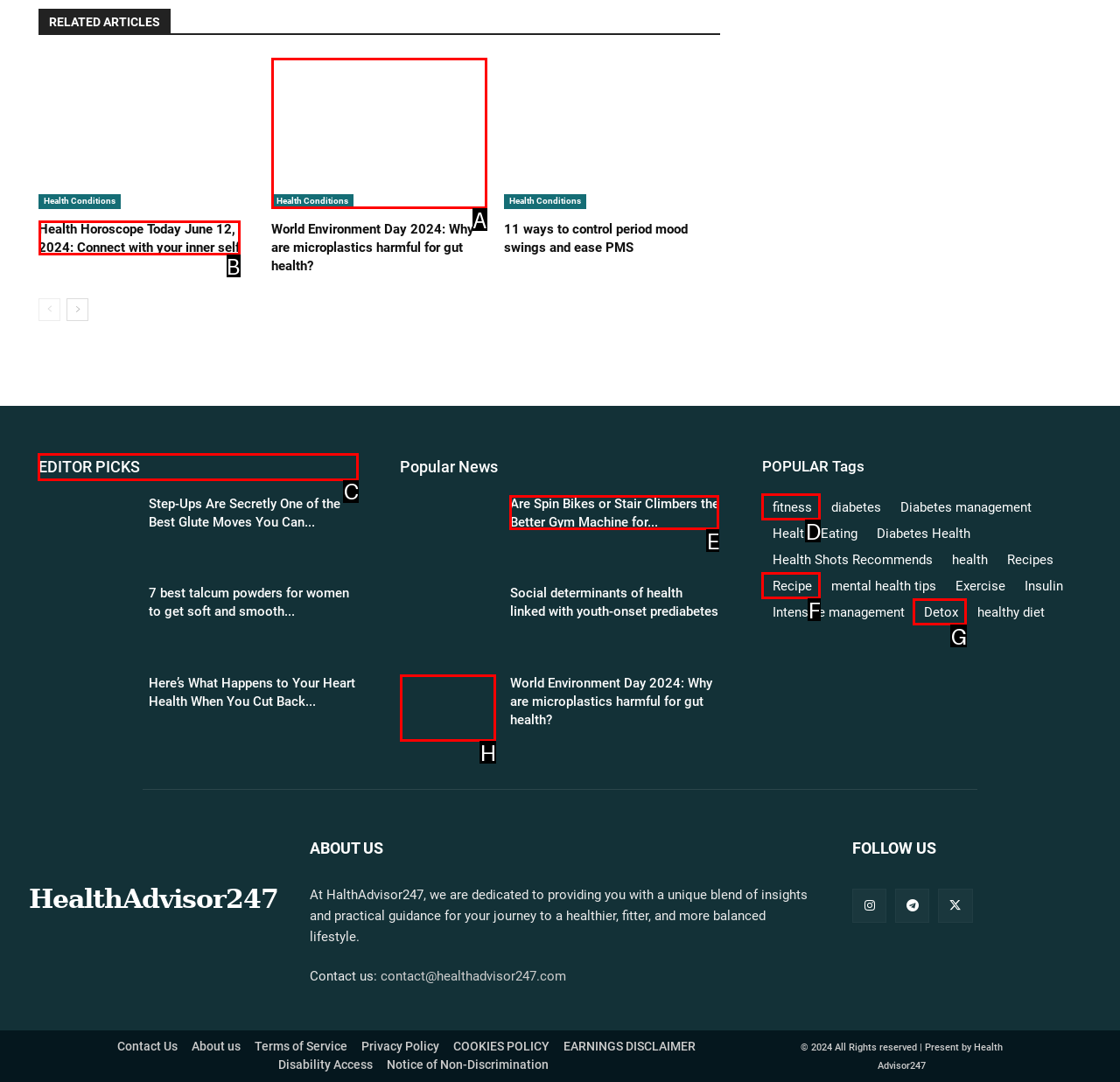Select the HTML element that should be clicked to accomplish the task: Go to 'EDITOR PICKS' Reply with the corresponding letter of the option.

C